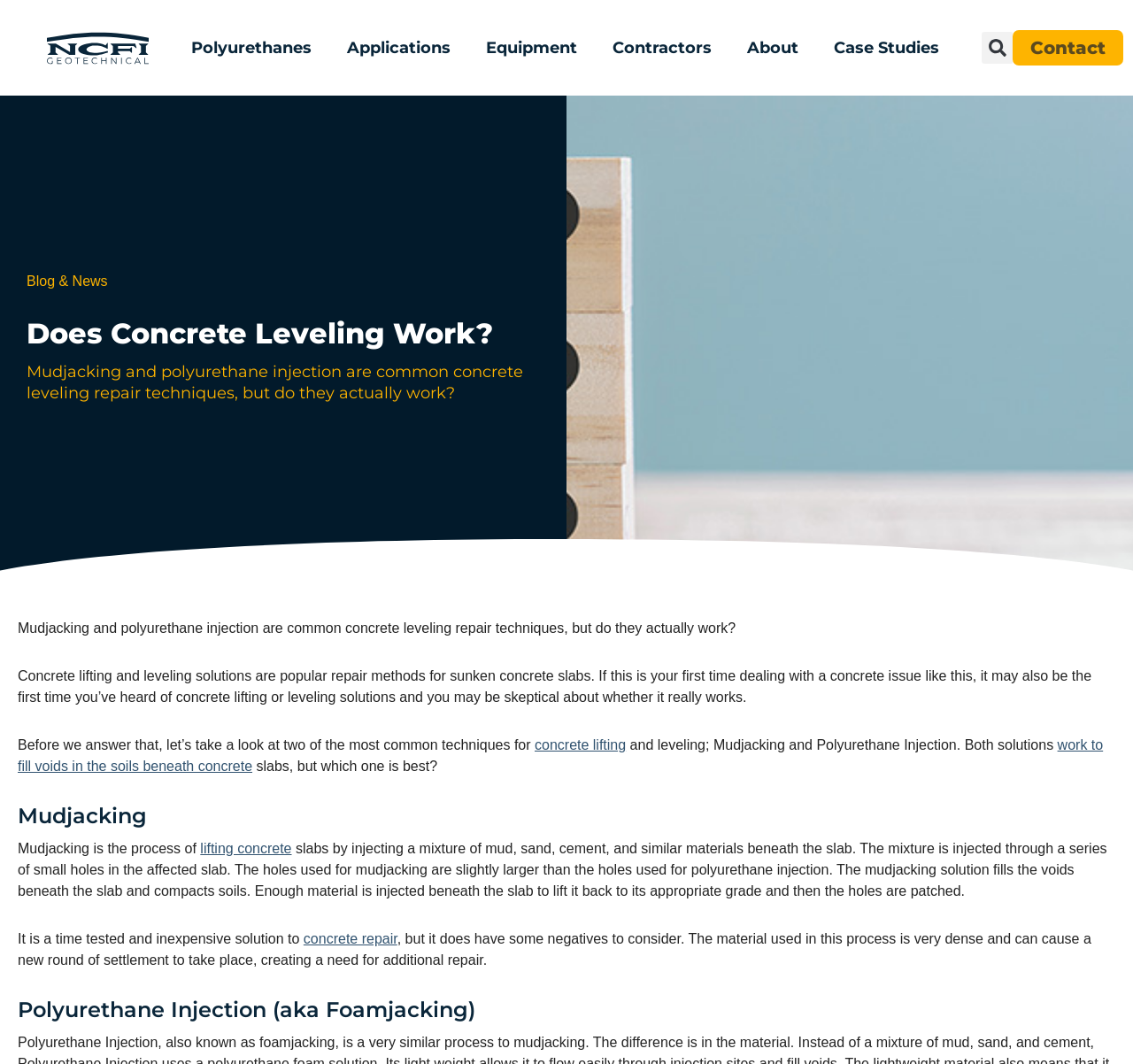Please identify the bounding box coordinates of the element that needs to be clicked to execute the following command: "Click on the 'Polyurethanes' link". Provide the bounding box using four float numbers between 0 and 1, formatted as [left, top, right, bottom].

[0.157, 0.021, 0.287, 0.069]